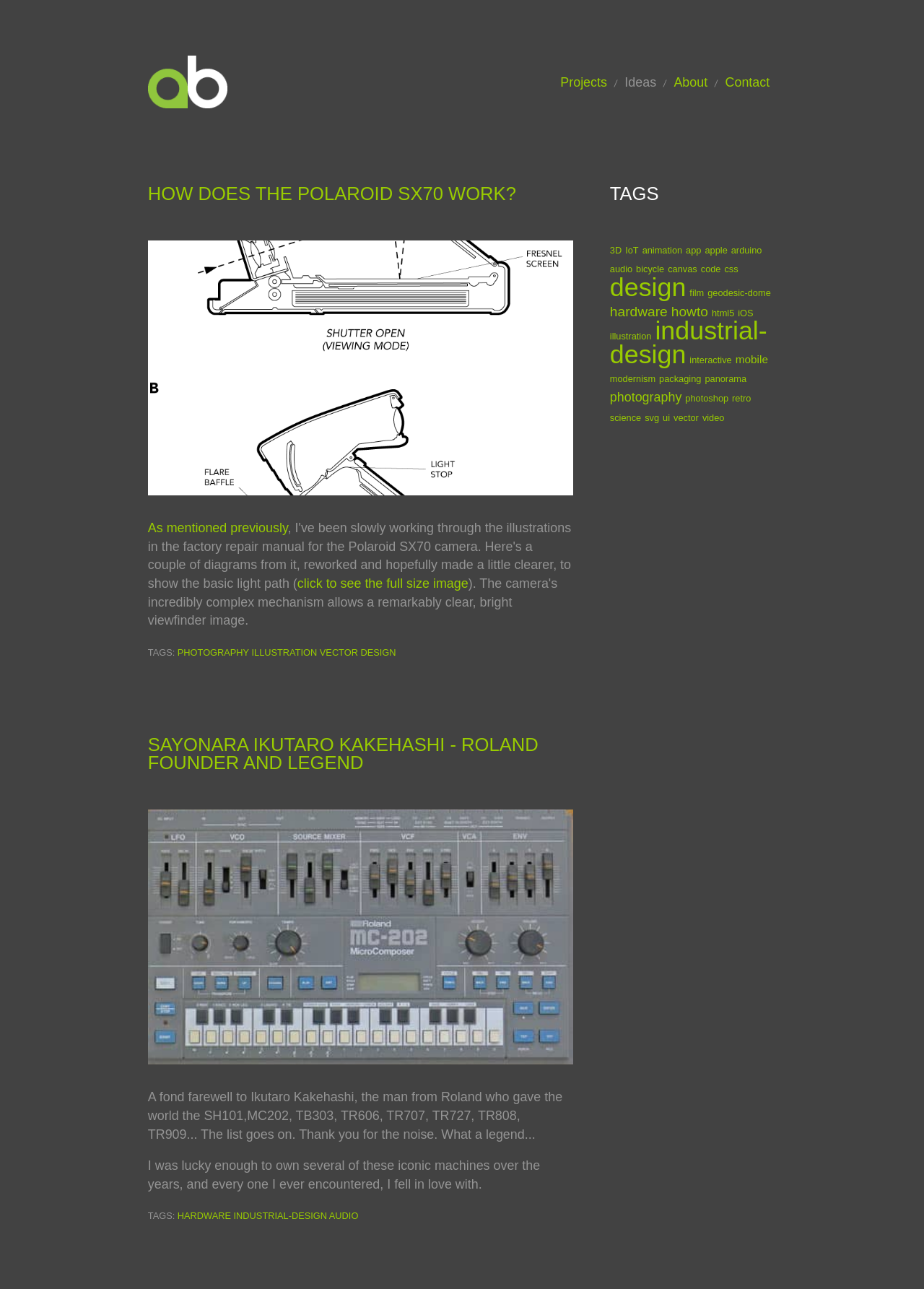Specify the bounding box coordinates of the area to click in order to execute this command: 'Explore the 'PHOTOGRAPHY' tag'. The coordinates should consist of four float numbers ranging from 0 to 1, and should be formatted as [left, top, right, bottom].

[0.192, 0.502, 0.269, 0.51]